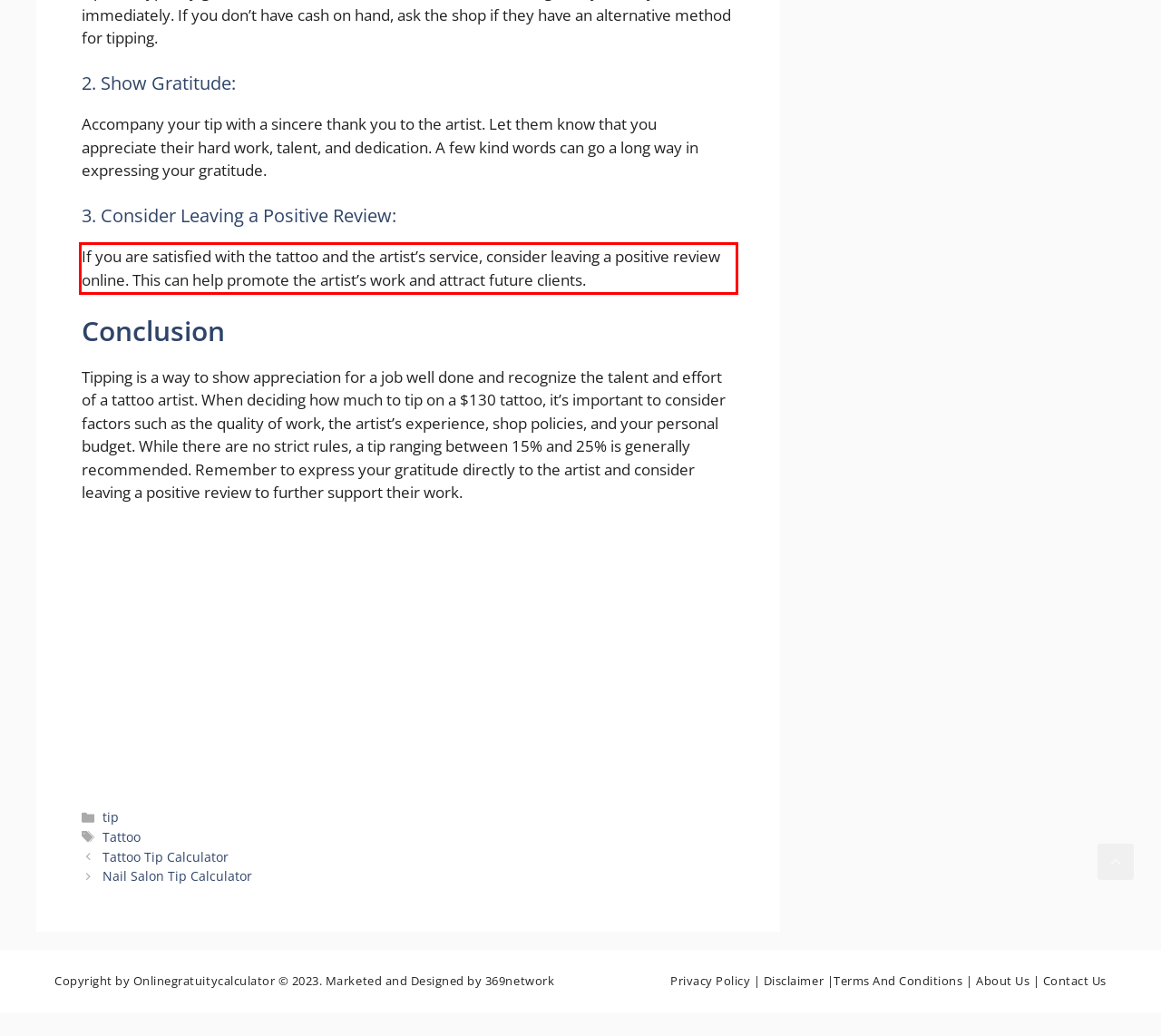Examine the webpage screenshot and use OCR to obtain the text inside the red bounding box.

If you are satisfied with the tattoo and the artist’s service, consider leaving a positive review online. This can help promote the artist’s work and attract future clients.